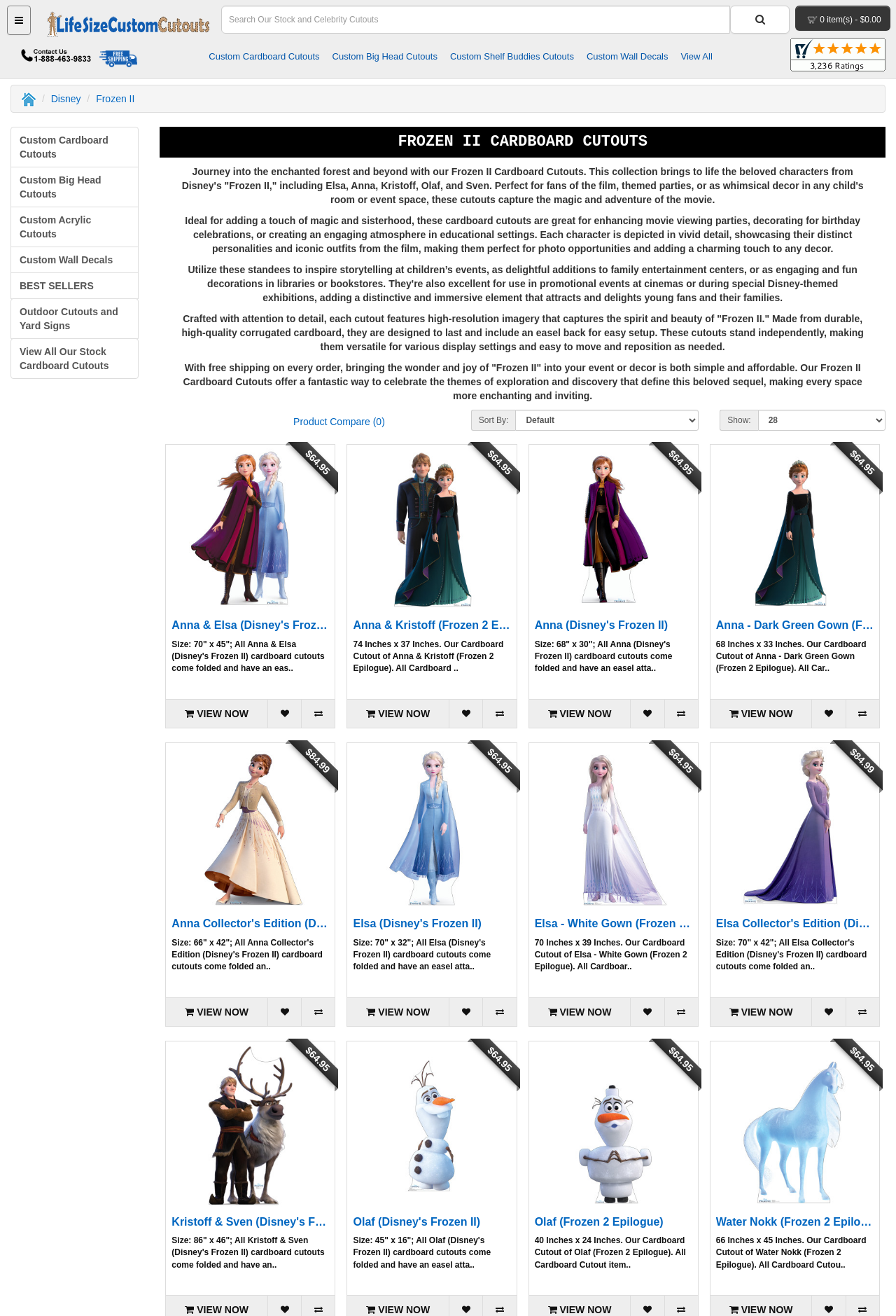Indicate the bounding box coordinates of the clickable region to achieve the following instruction: "View product details."

[0.185, 0.338, 0.374, 0.466]